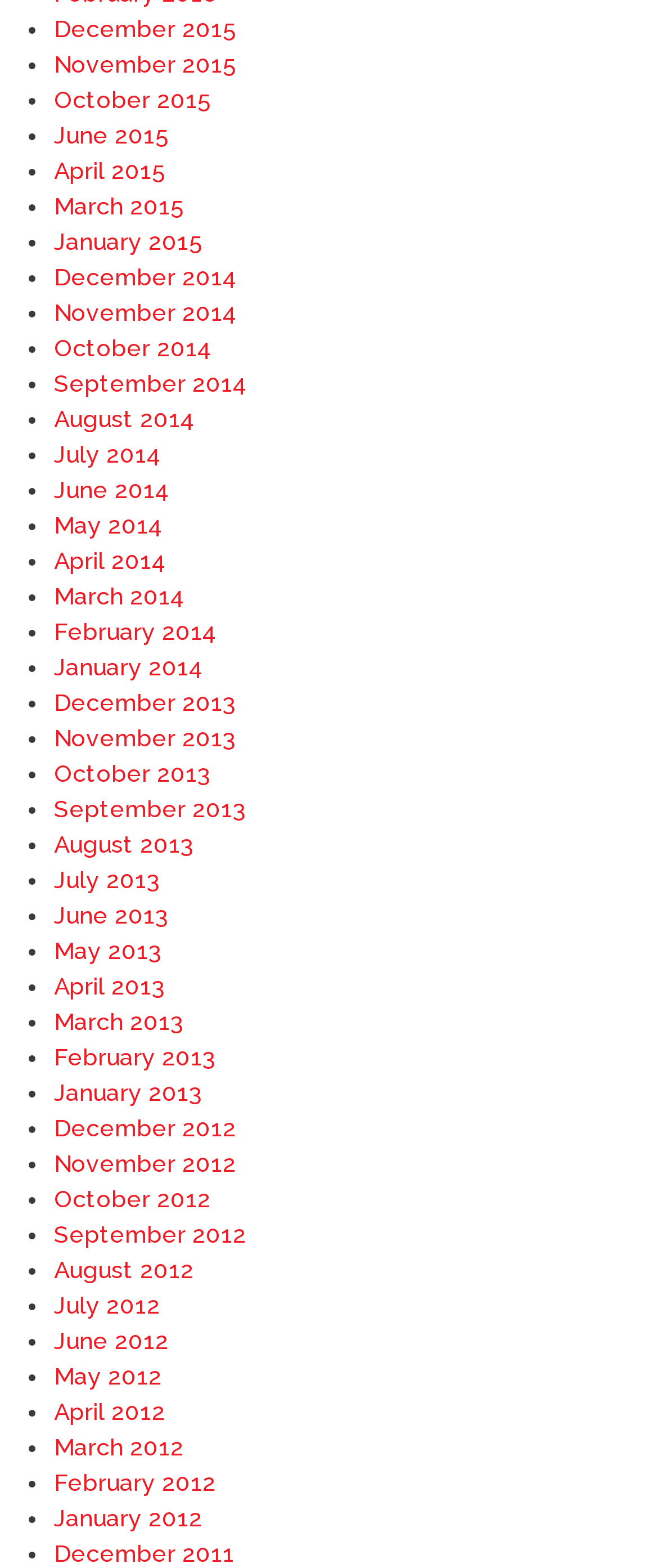Reply to the question with a brief word or phrase: Are all links on this webpage related to months and years?

Yes